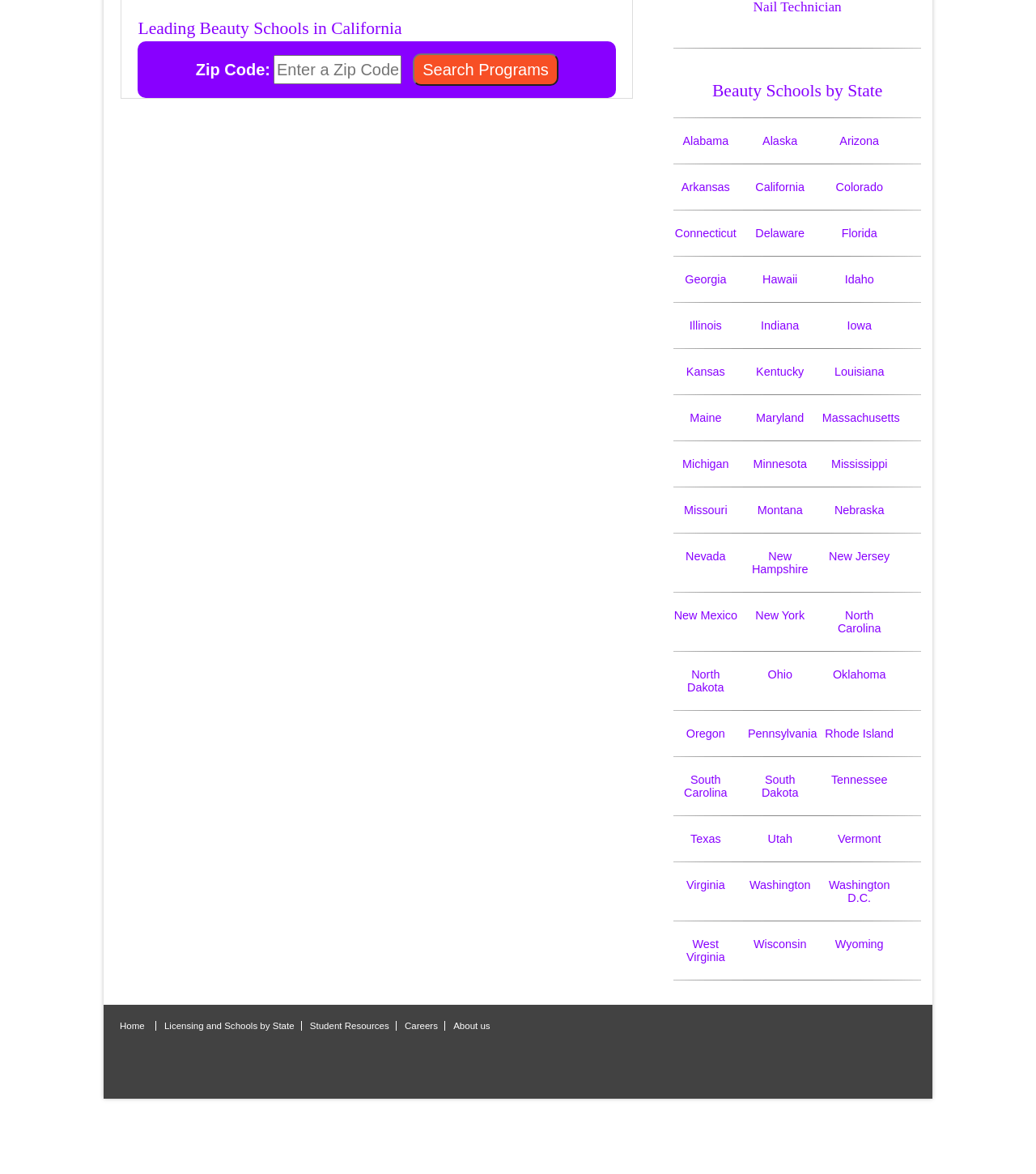Predict the bounding box of the UI element that fits this description: "Beauty Schools by State".

[0.687, 0.069, 0.852, 0.085]